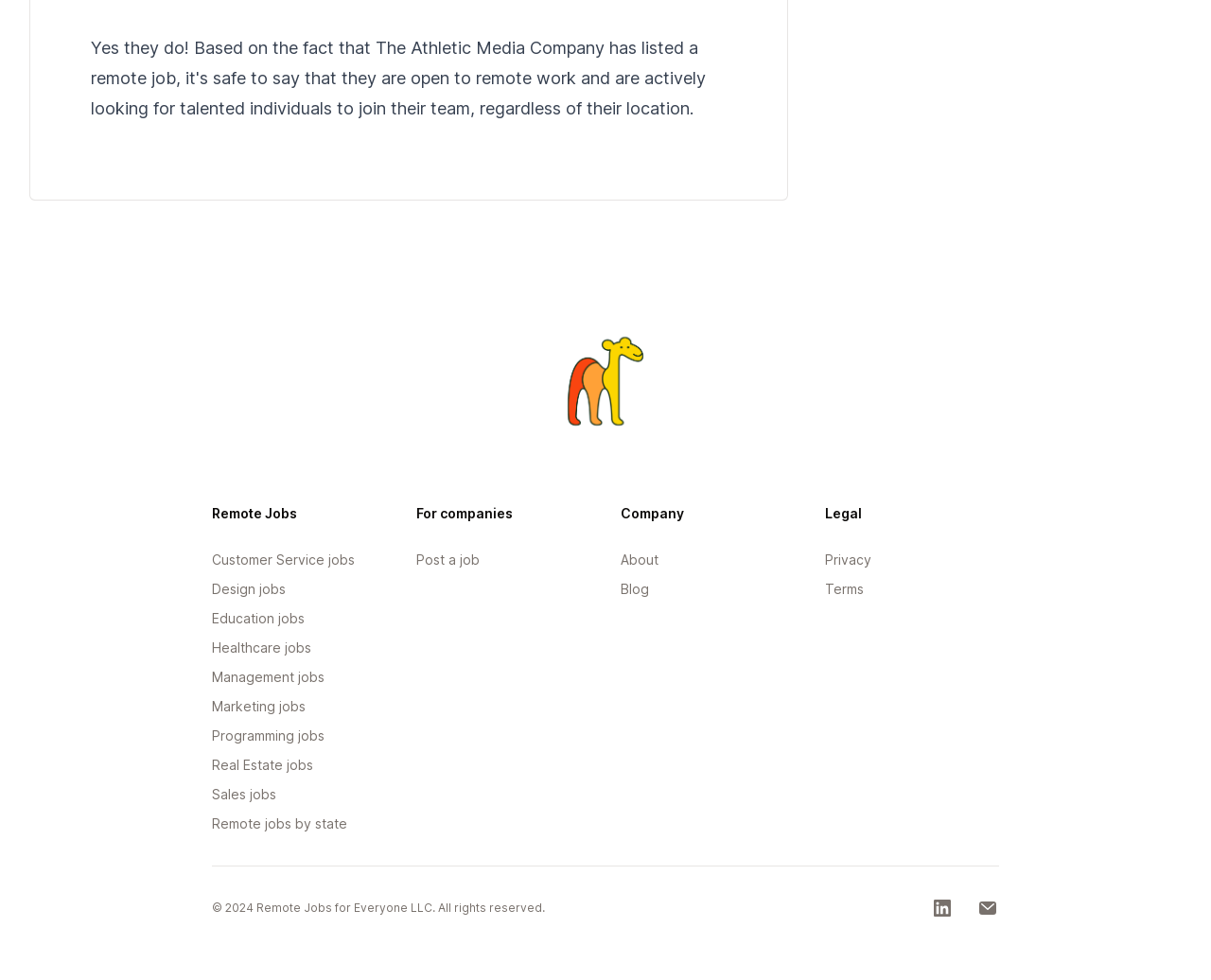Determine the bounding box coordinates of the region I should click to achieve the following instruction: "View Customer Service jobs". Ensure the bounding box coordinates are four float numbers between 0 and 1, i.e., [left, top, right, bottom].

[0.175, 0.563, 0.293, 0.579]